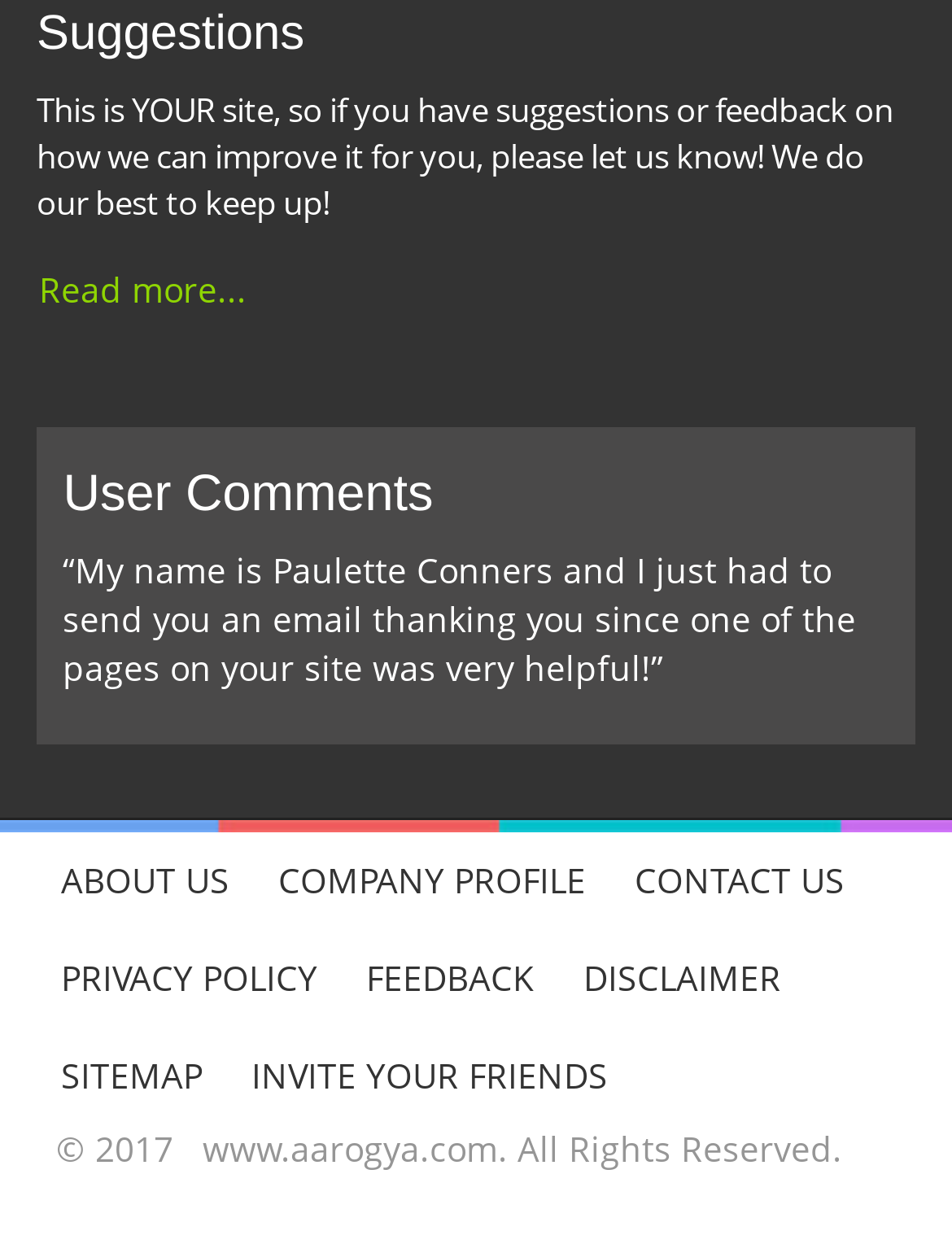With reference to the image, please provide a detailed answer to the following question: How many links are present in the footer section?

The links present in the footer section are 'ABOUT US', 'COMPANY PROFILE', 'CONTACT US', 'PRIVACY POLICY', 'FEEDBACK', 'DISCLAIMER', and 'SITEMAP', which totals to 7 links.